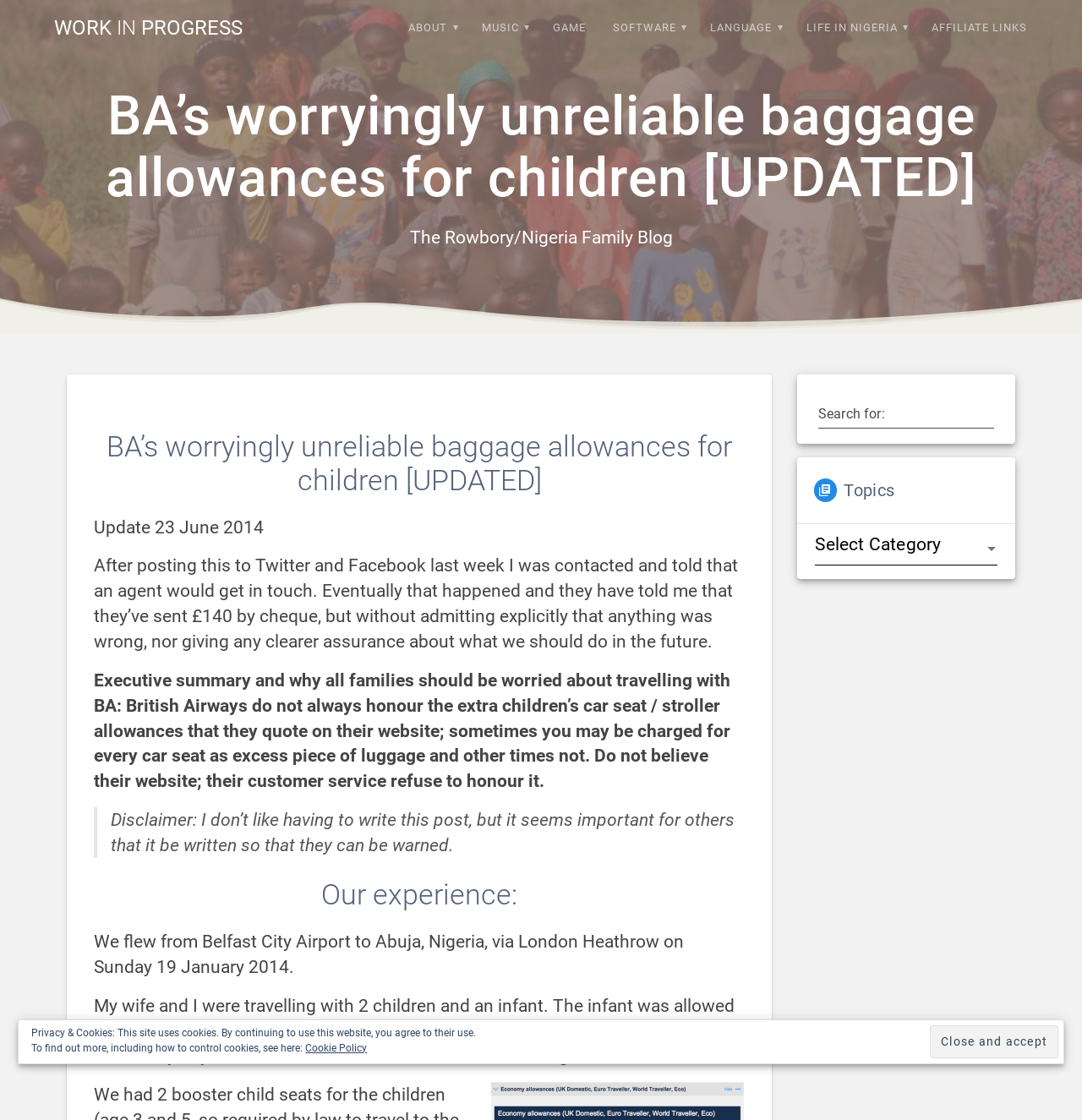Locate the bounding box coordinates of the clickable area needed to fulfill the instruction: "Read the 'BA’s worryingly unreliable baggage allowances for children [UPDATED]' post".

[0.087, 0.384, 0.688, 0.444]